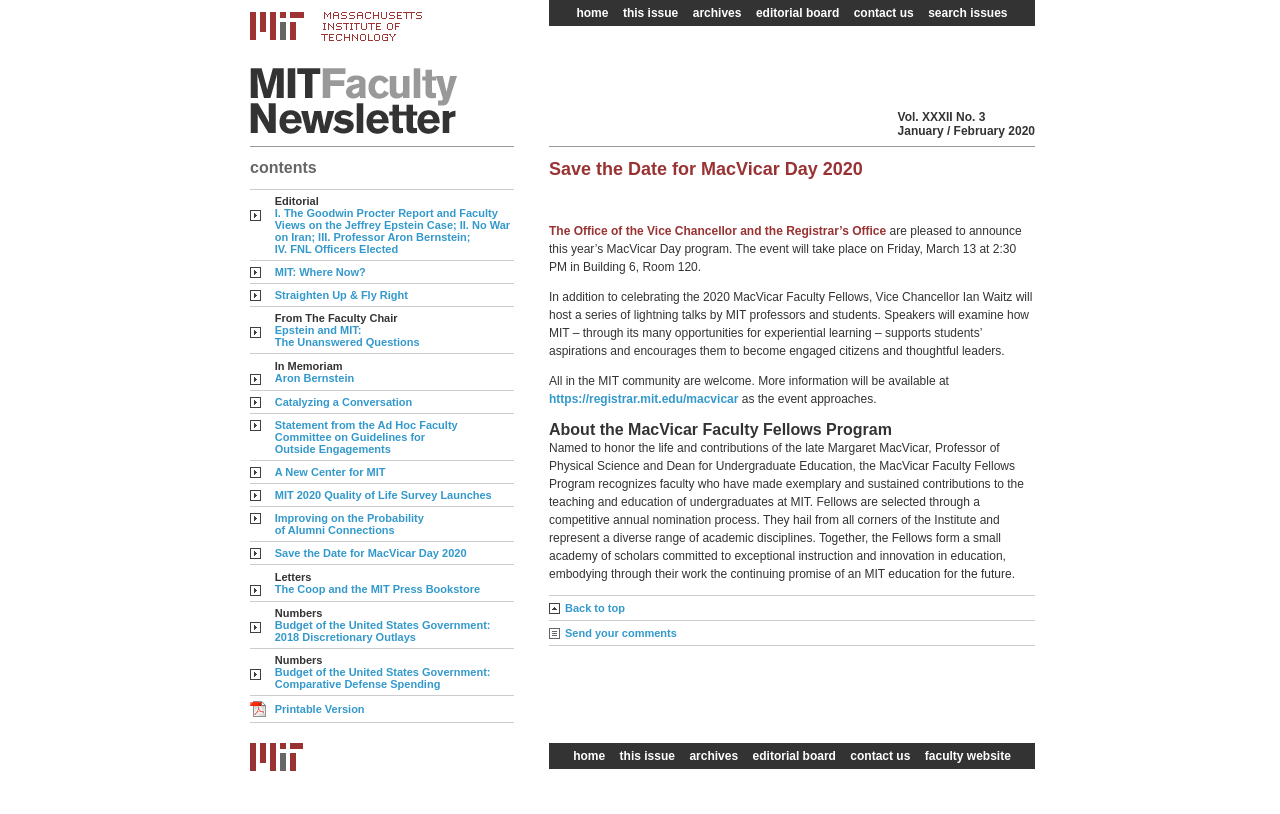What is the name of the newsletter mentioned on the webpage?
Please provide a detailed answer to the question.

The newsletter is mentioned in the layout table, where it is displayed as 'MIT Faculty Newsletter' with an image and a volume number 'Vol. XXXII No. 3 January / February2020'.